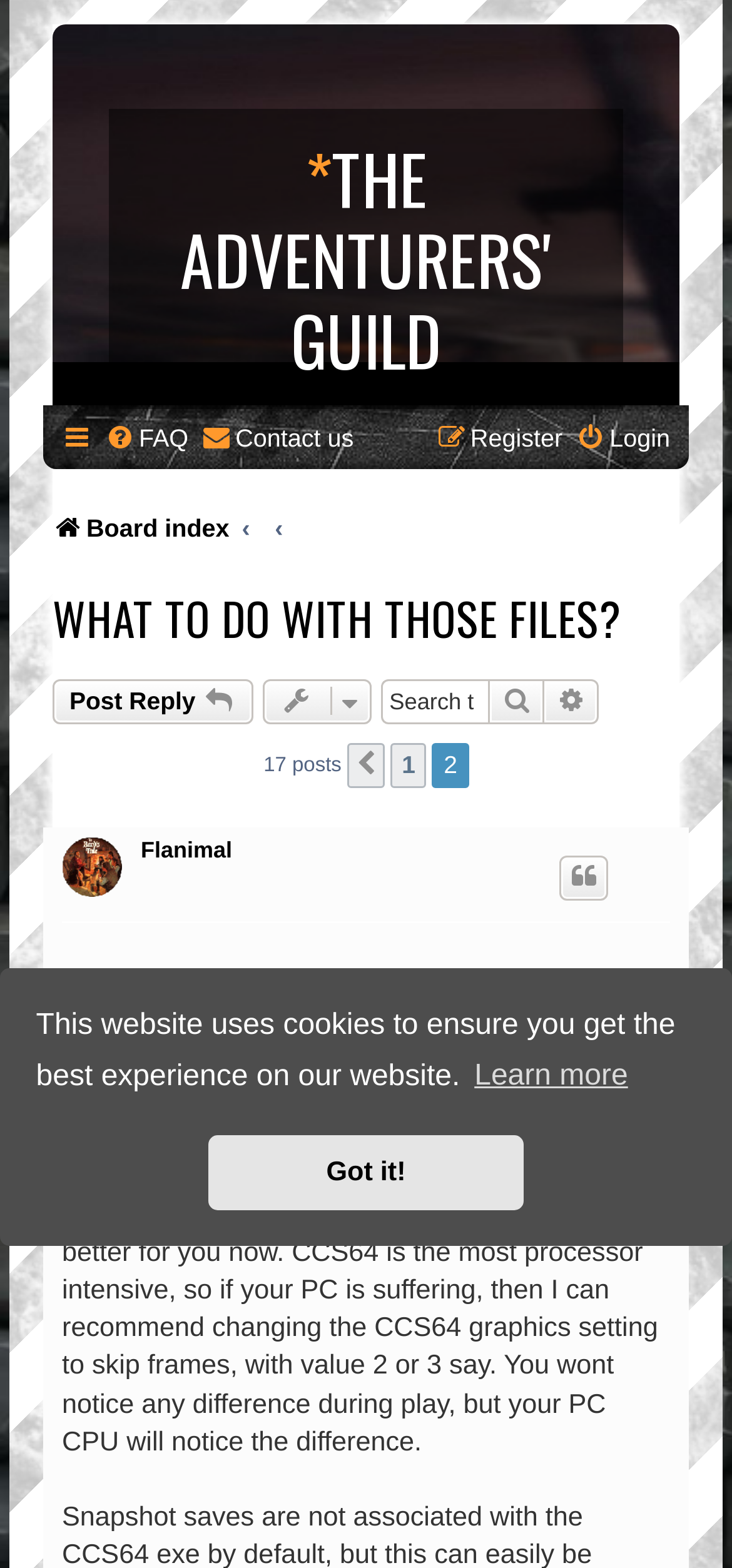Please answer the following query using a single word or phrase: 
How many posts are in this topic?

17